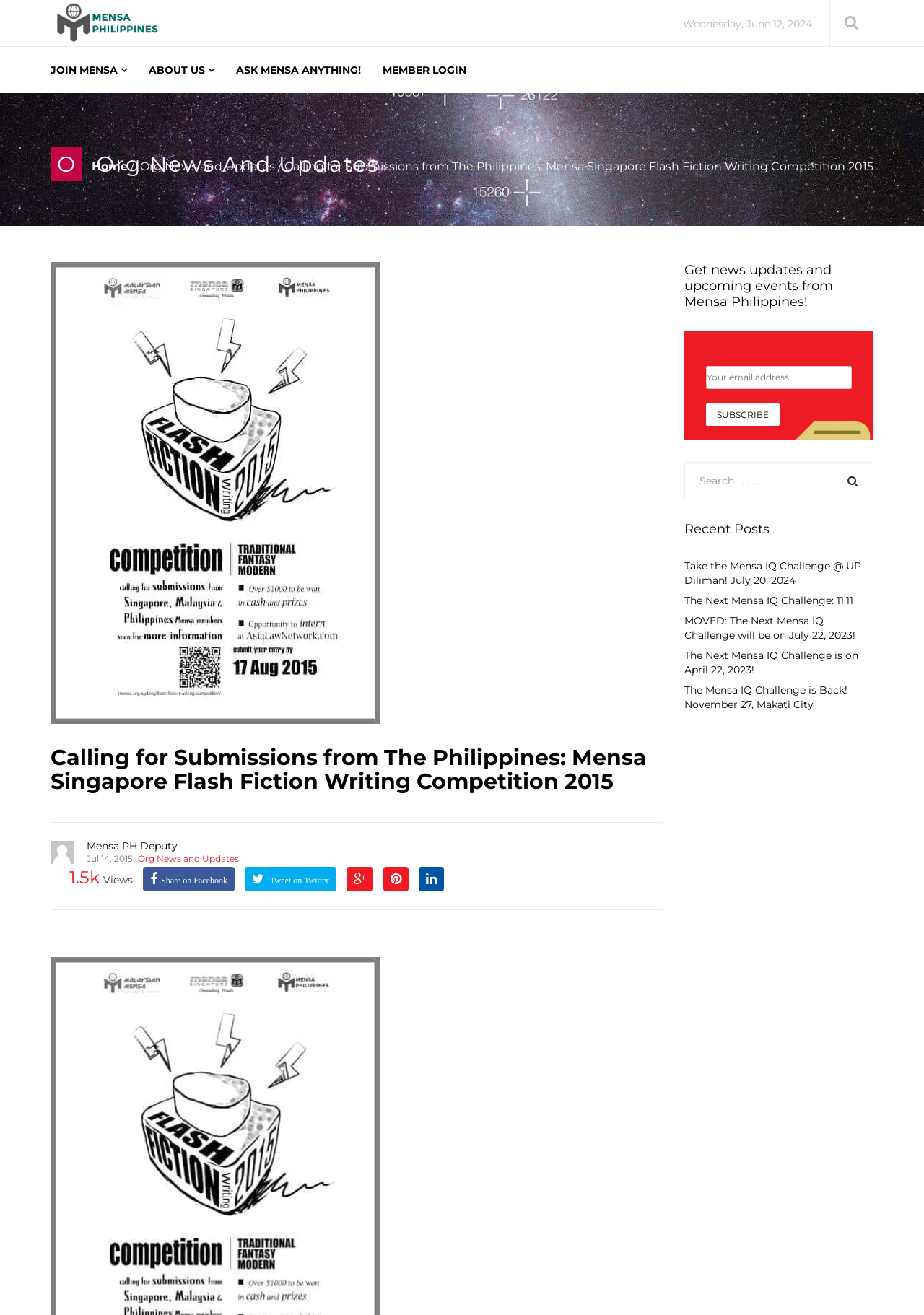Identify the bounding box coordinates of the region I need to click to complete this instruction: "Visit the 'Practice Areas' page".

None